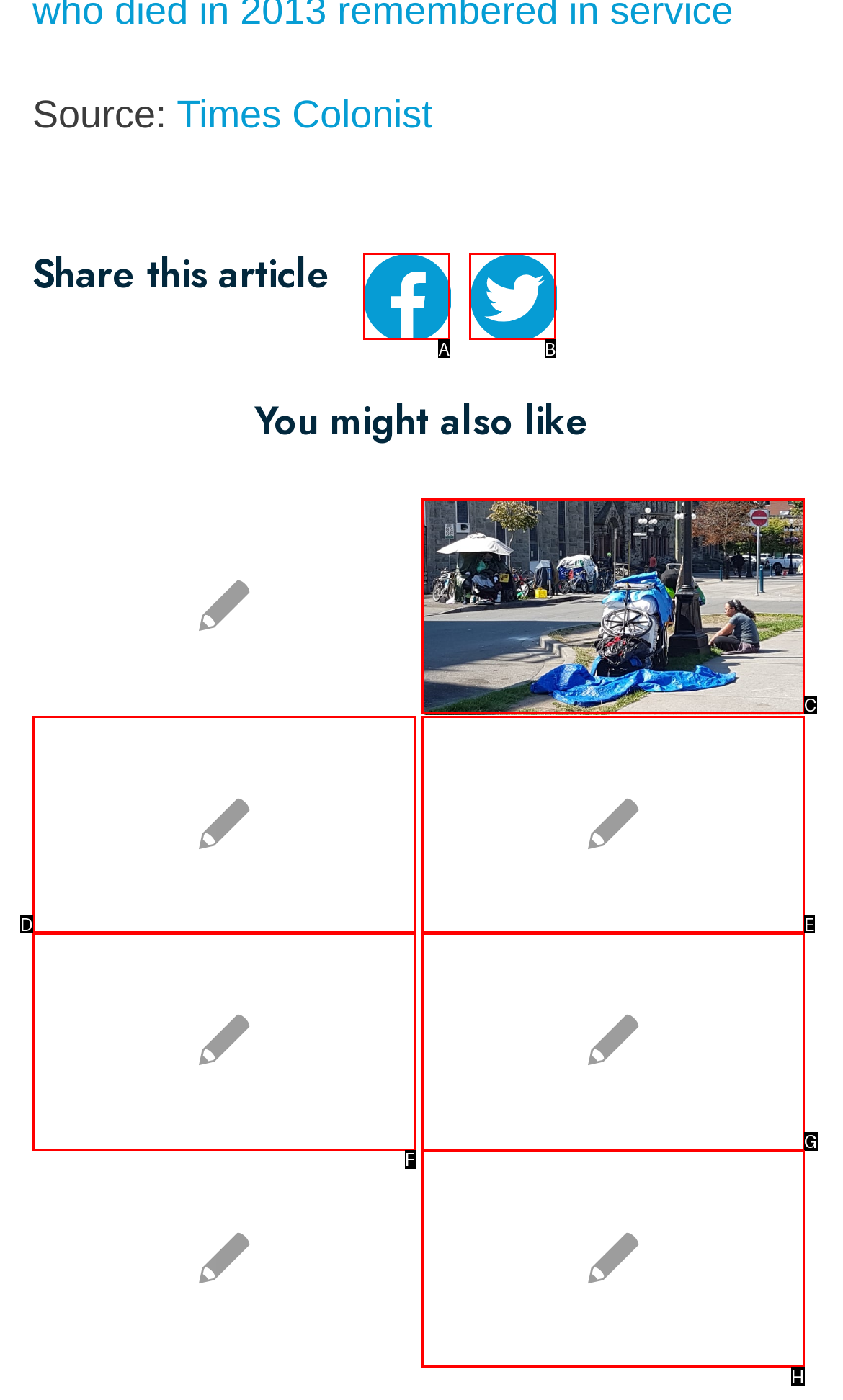Choose the correct UI element to click for this task: View 'Victoria task force proposes outreach team to help city’s most vulnerable' Answer using the letter from the given choices.

C